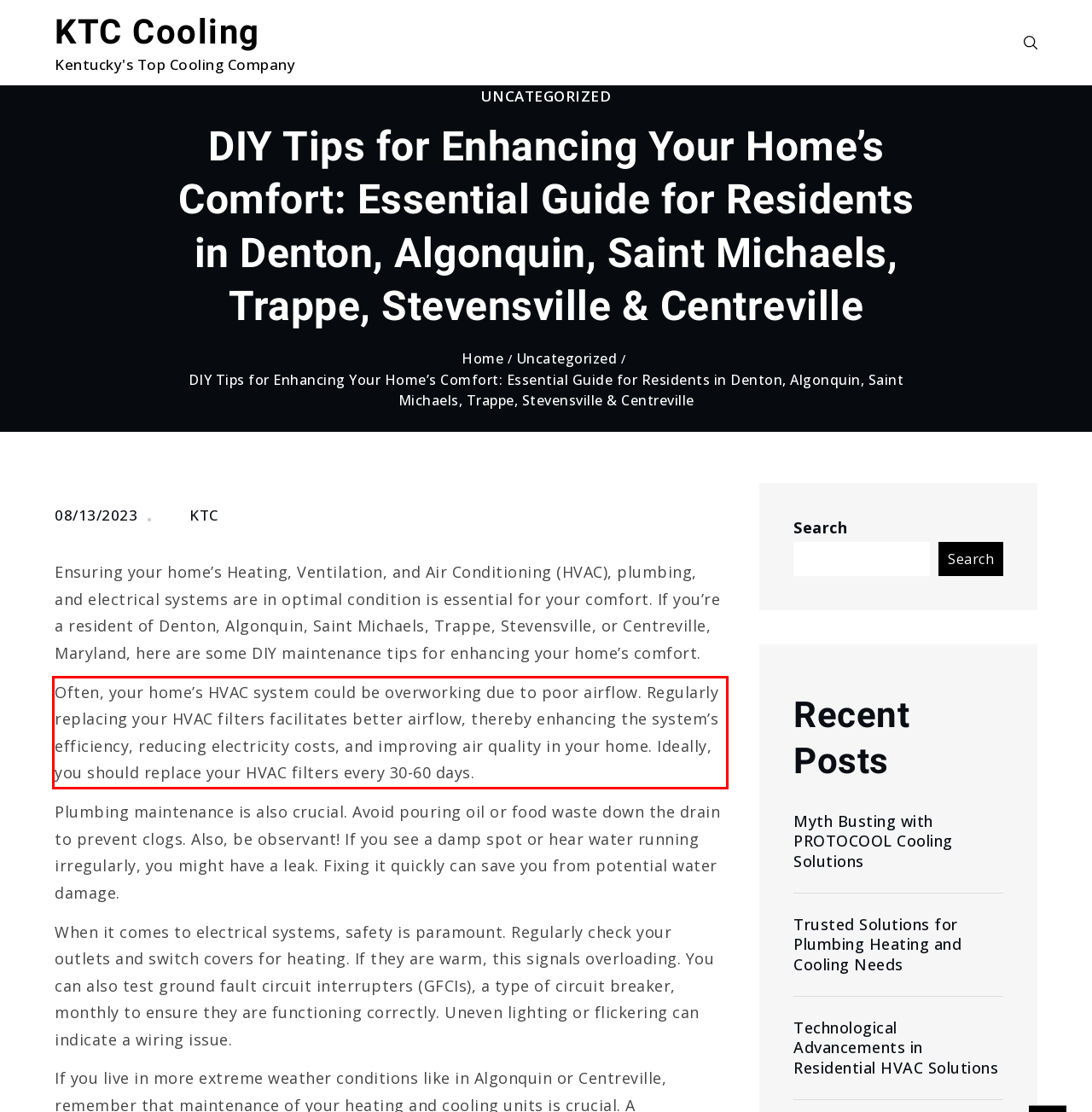Given a webpage screenshot, locate the red bounding box and extract the text content found inside it.

Often, your home’s HVAC system could be overworking due to poor airflow. Regularly replacing your HVAC filters facilitates better airflow, thereby enhancing the system’s efficiency, reducing electricity costs, and improving air quality in your home. Ideally, you should replace your HVAC filters every 30-60 days.